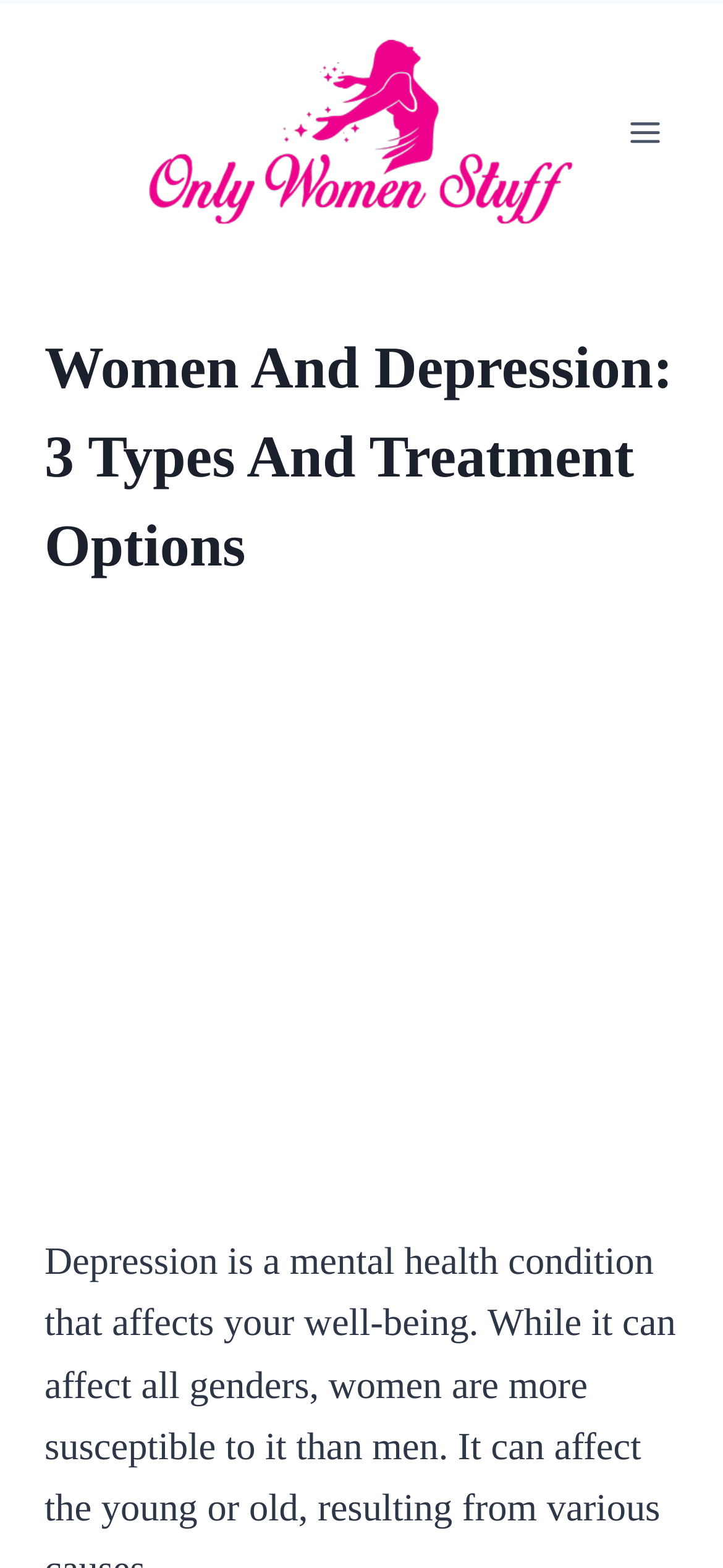What is the title or heading displayed on the webpage?

Women And Depression: 3 Types And Treatment Options